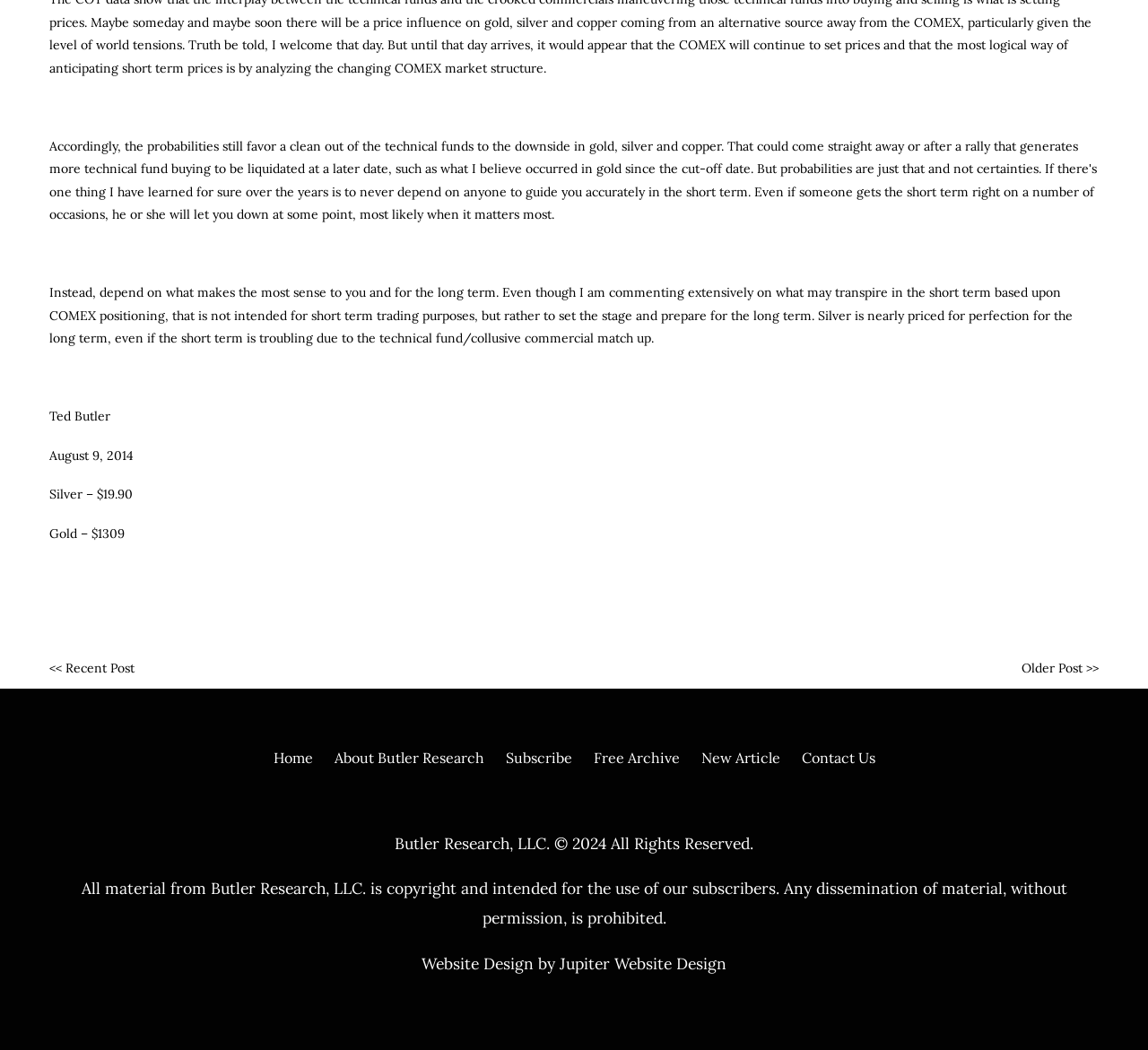Identify the bounding box for the described UI element. Provide the coordinates in (top-left x, top-left y, bottom-right x, bottom-right y) format with values ranging from 0 to 1: Home

[0.238, 0.713, 0.272, 0.73]